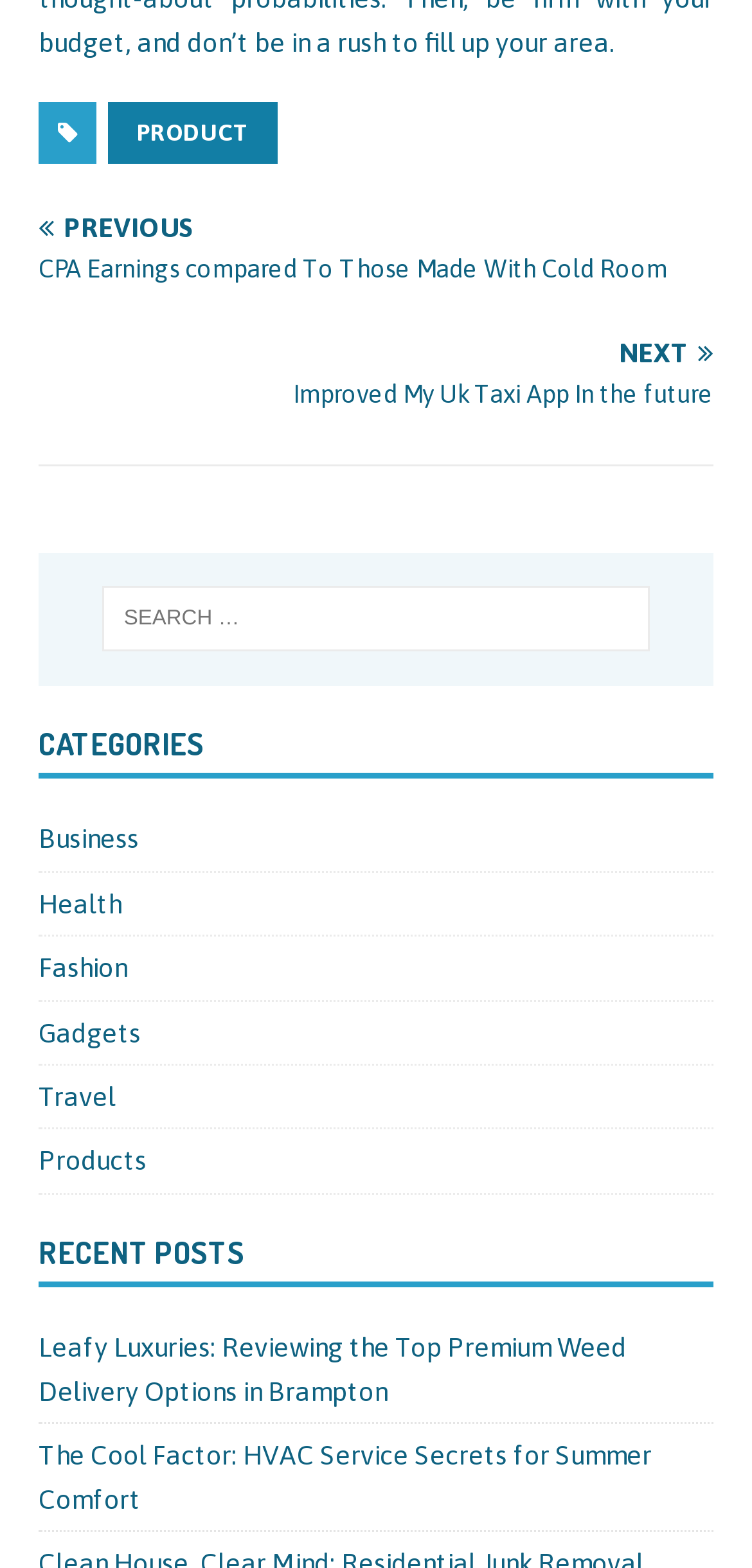Pinpoint the bounding box coordinates of the area that must be clicked to complete this instruction: "Click on the Products link".

[0.051, 0.721, 0.949, 0.76]